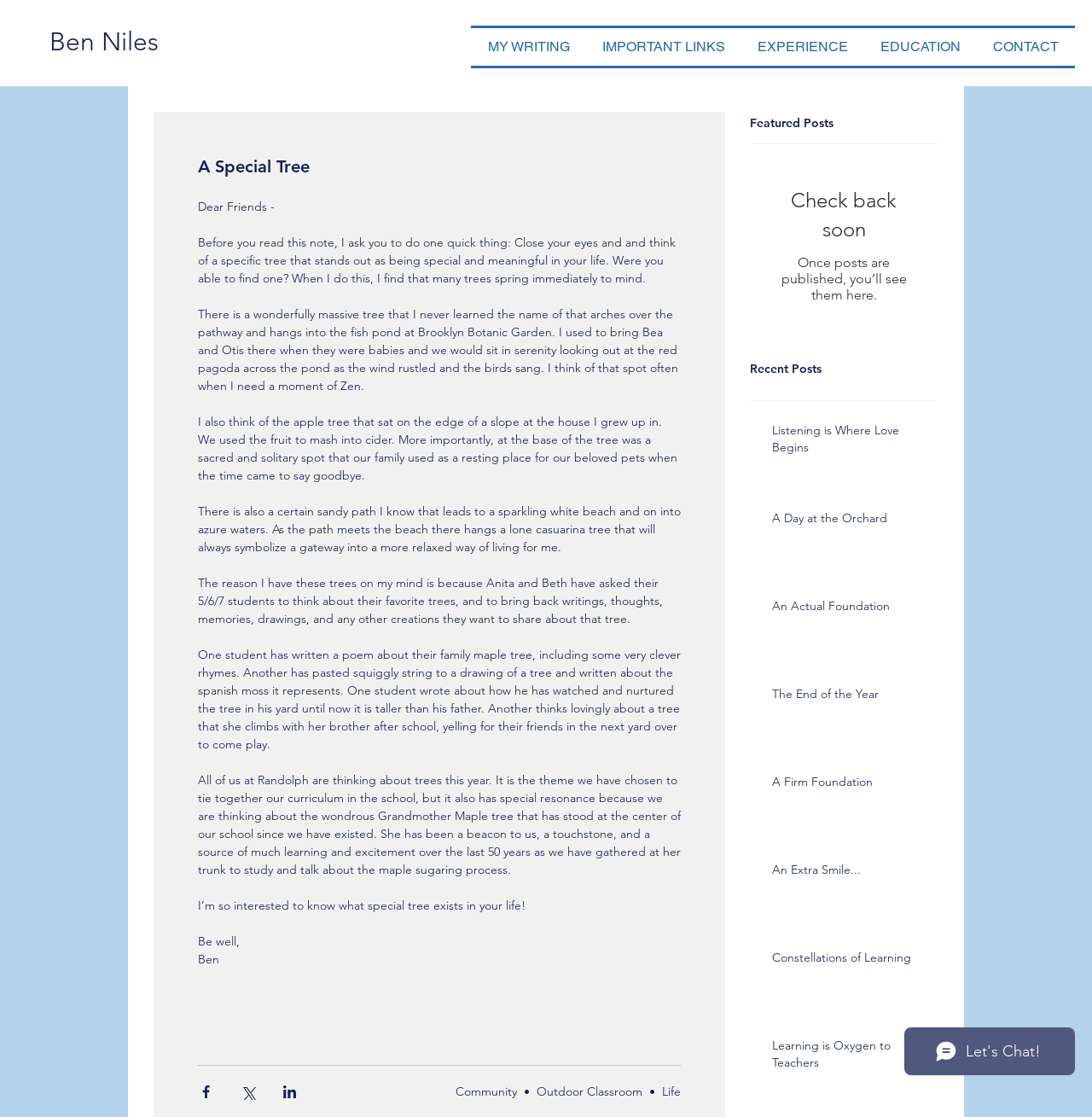Respond to the question below with a single word or phrase:
What is the theme of the school's curriculum this year?

Trees